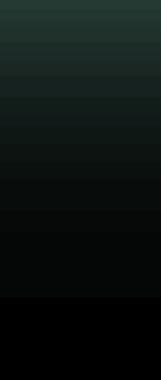Based on what you see in the screenshot, provide a thorough answer to this question: What is the intended effect of the background design on user engagement?

The caption explains that the background design complements the content displayed alongside it, creating a unified aesthetic that enhances readability and user engagement, indicating that the intended effect is to improve the overall user experience.